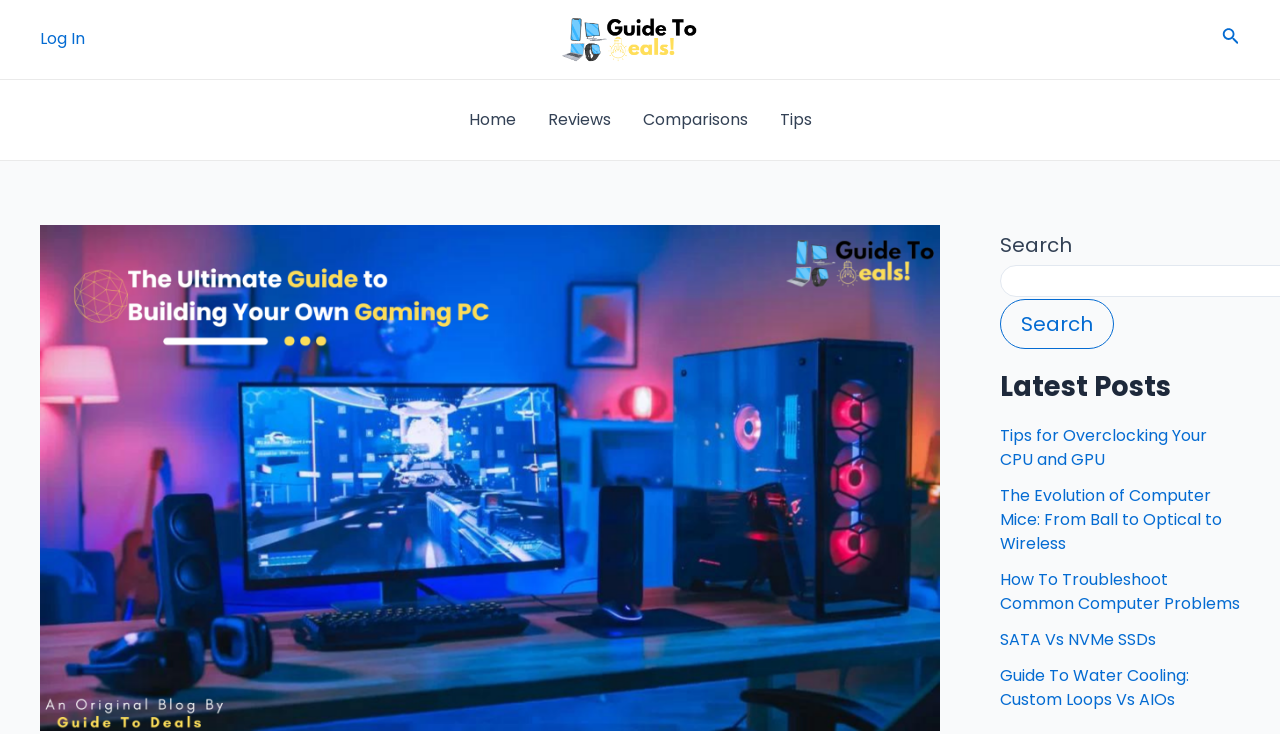Kindly determine the bounding box coordinates for the clickable area to achieve the given instruction: "View the latest posts".

[0.781, 0.502, 0.969, 0.551]